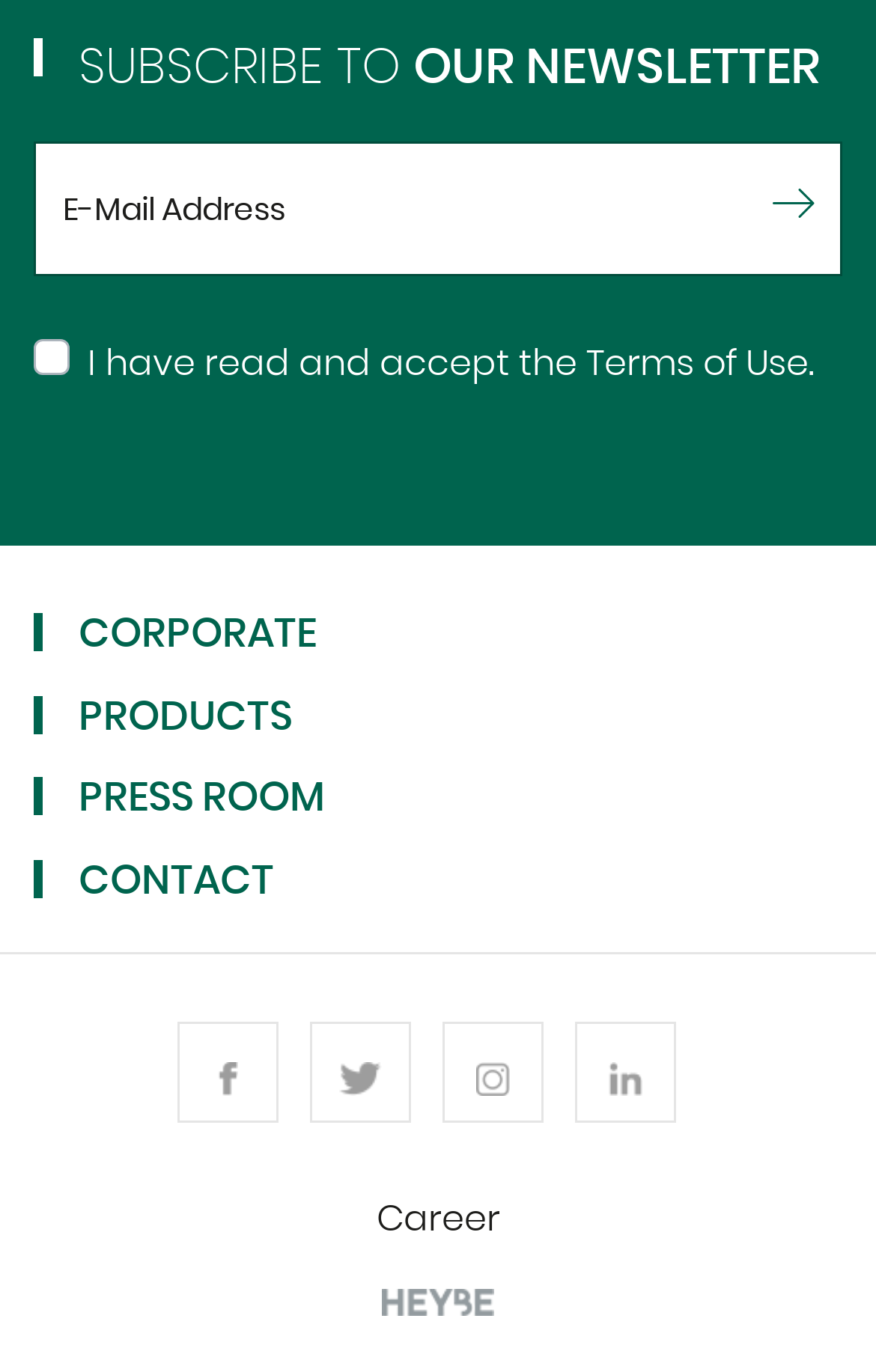What are the main categories on the webpage?
Provide a thorough and detailed answer to the question.

The webpage has four main headings, namely 'CORPORATE', 'PRODUCTS', 'PRESS ROOM', and 'CONTACT', which suggest that these are the primary categories or sections of the website.